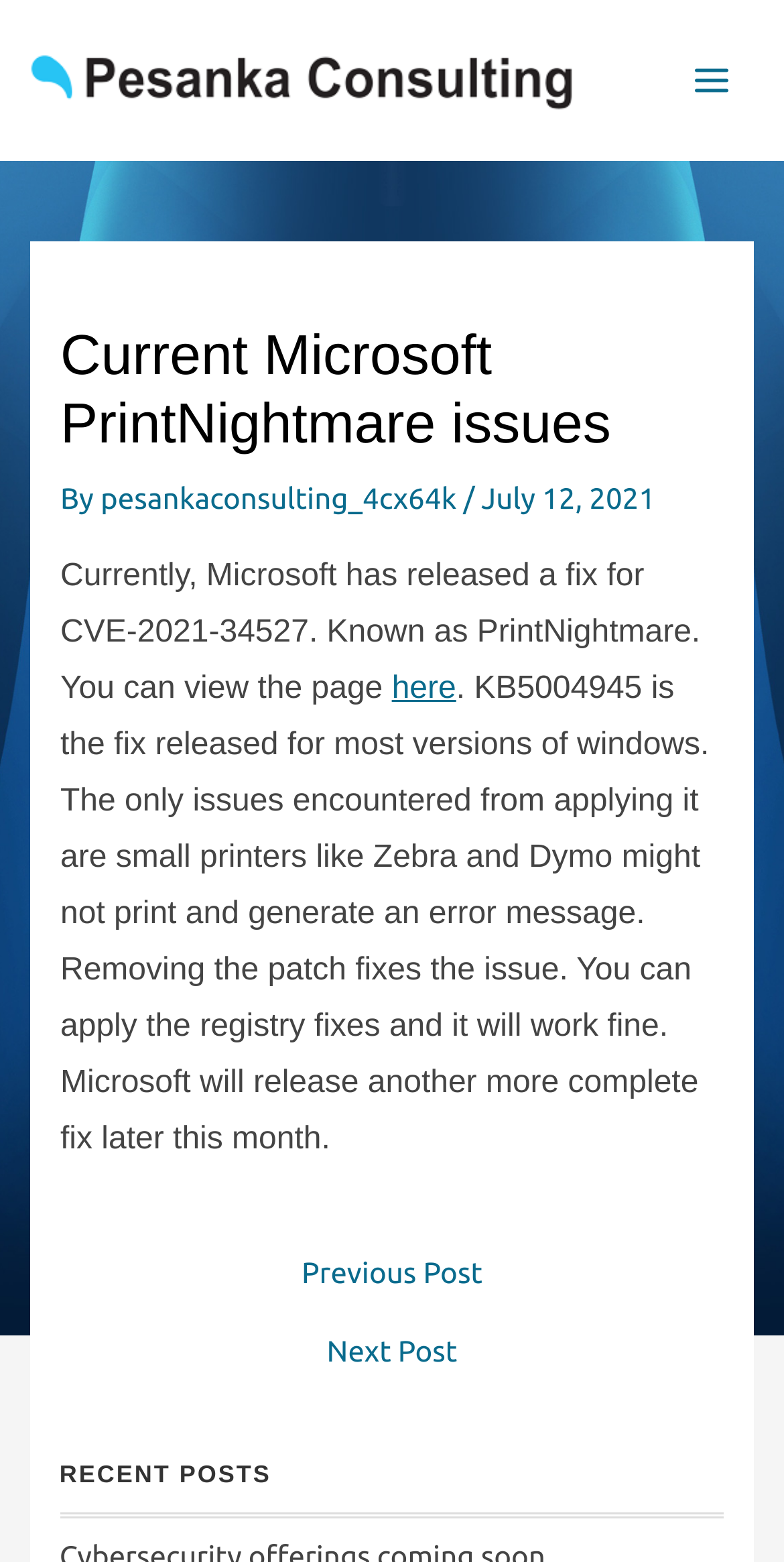Answer succinctly with a single word or phrase:
What is the date of the article?

July 12, 2021